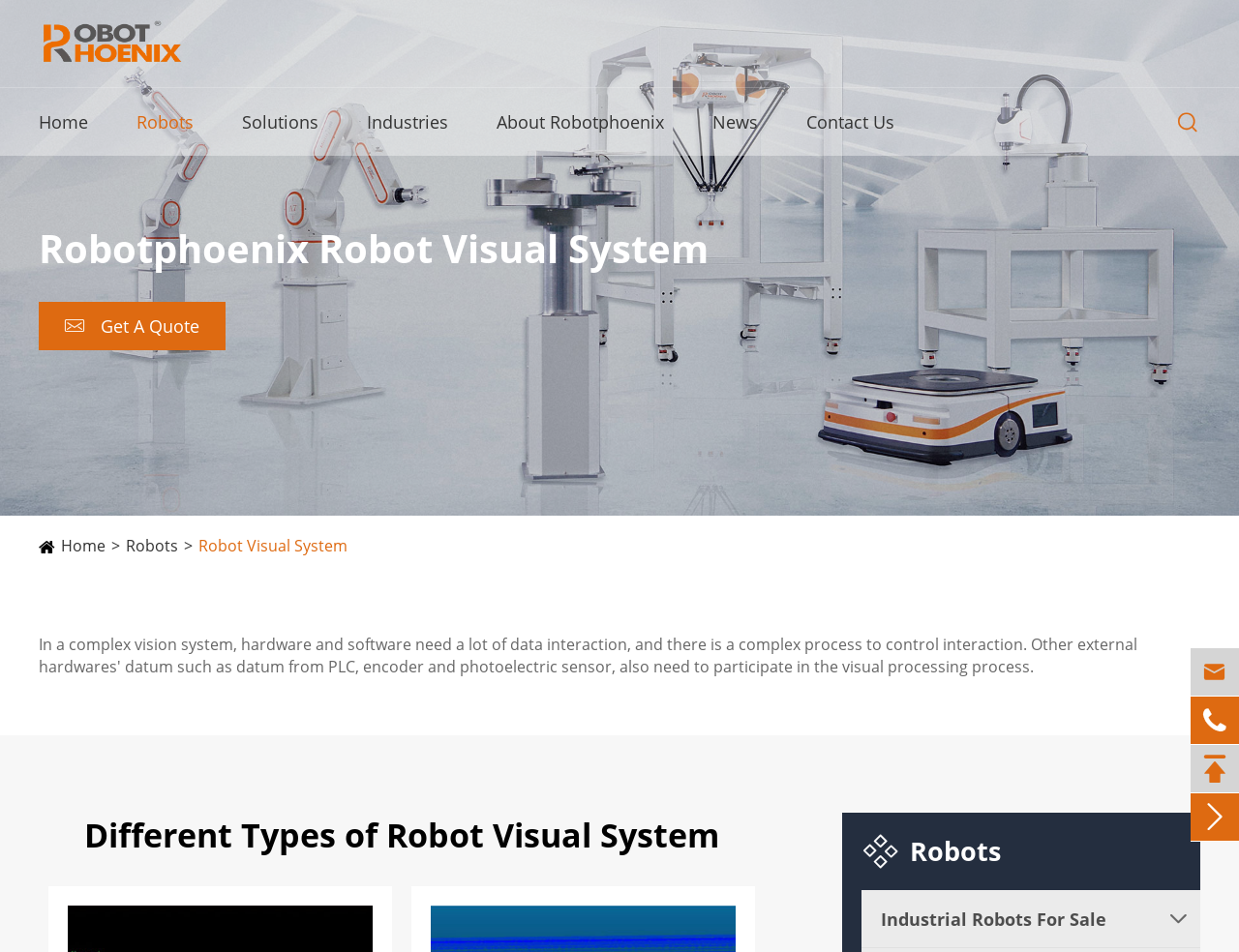What is the purpose of the 'Get A Quote' button?
Using the visual information, answer the question in a single word or phrase.

To get a quote